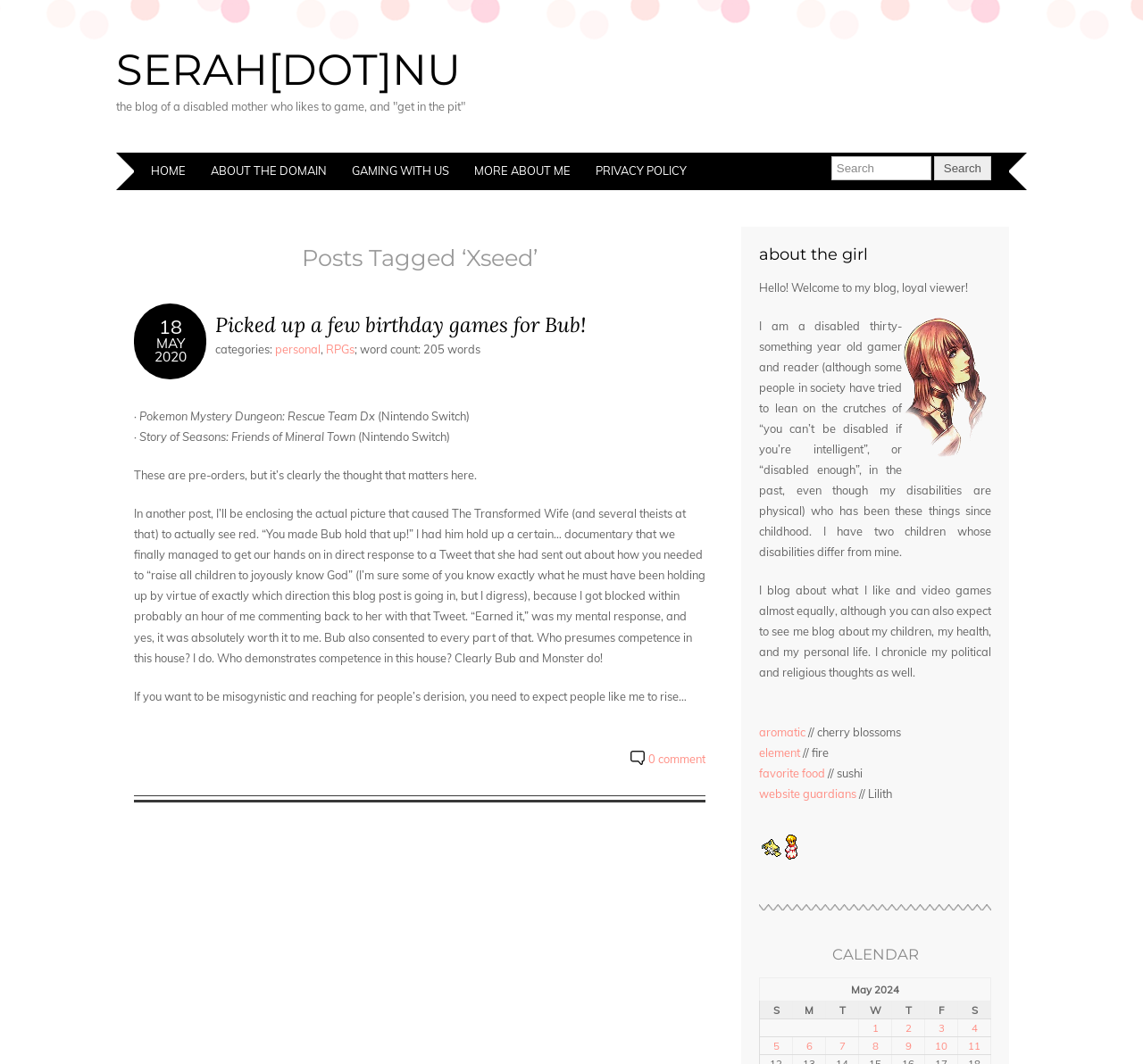Find the bounding box coordinates for the UI element that matches this description: "favorite food".

[0.664, 0.719, 0.722, 0.733]